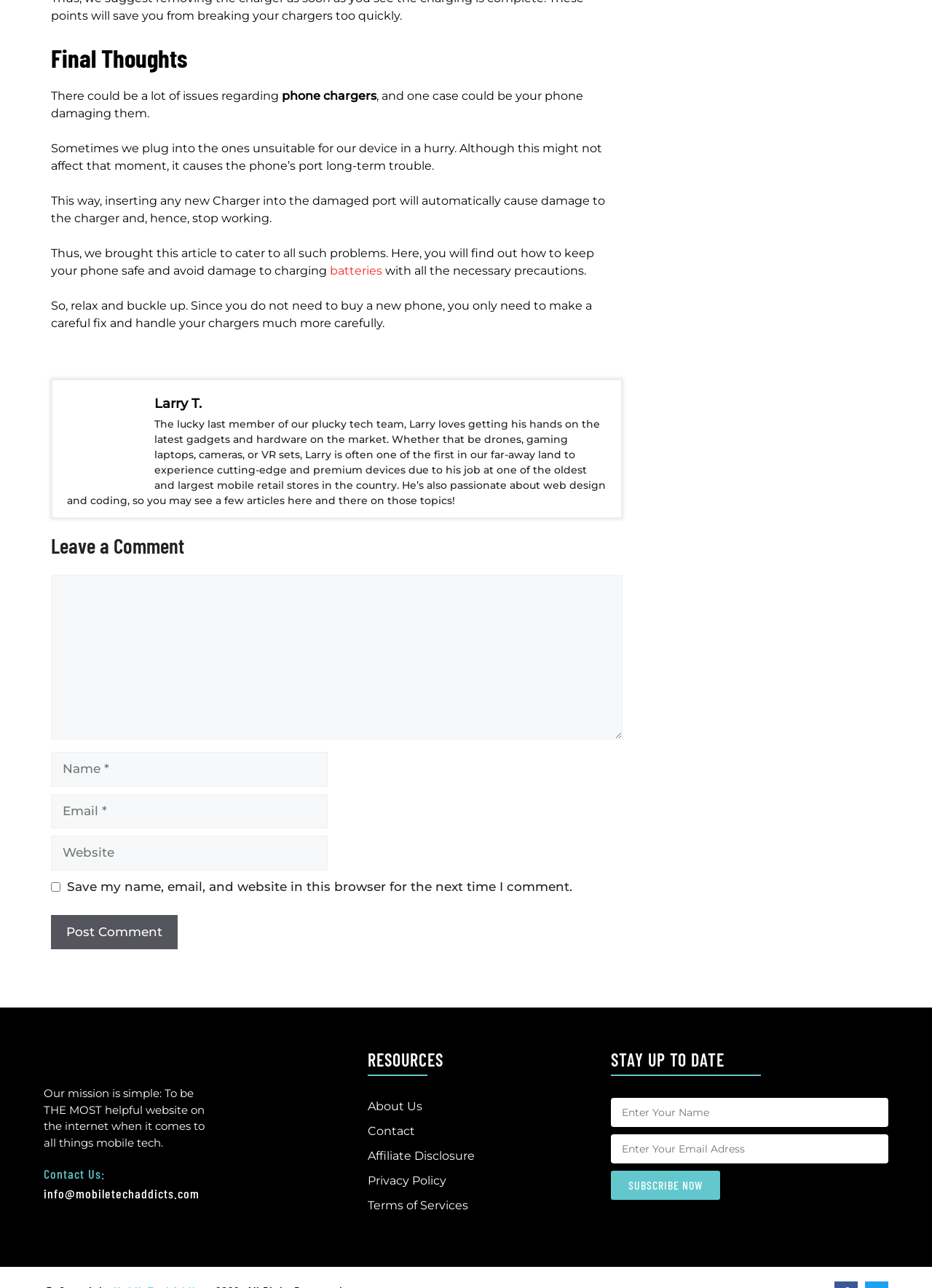Please provide the bounding box coordinates in the format (top-left x, top-left y, bottom-right x, bottom-right y). Remember, all values are floating point numbers between 0 and 1. What is the bounding box coordinate of the region described as: permalink

None